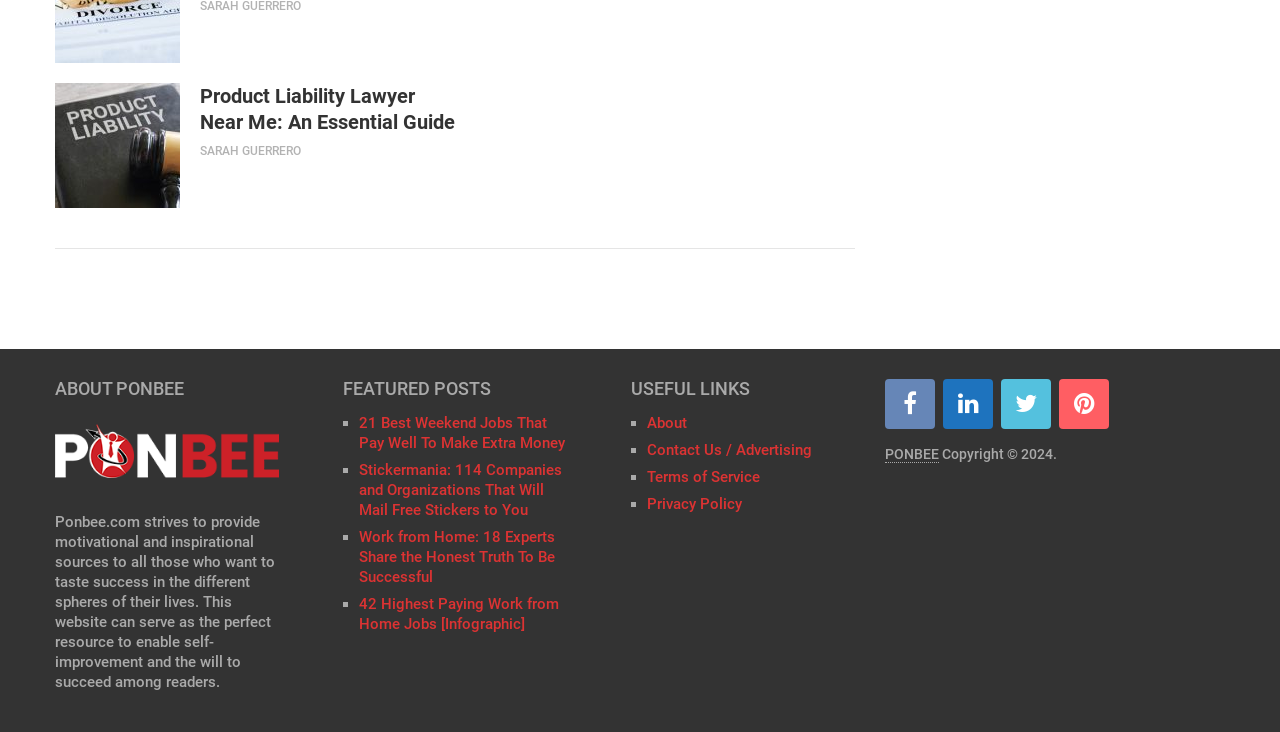Specify the bounding box coordinates of the region I need to click to perform the following instruction: "Visit the '21 Best Weekend Jobs That Pay Well To Make Extra Money' article". The coordinates must be four float numbers in the range of 0 to 1, i.e., [left, top, right, bottom].

[0.281, 0.566, 0.441, 0.617]